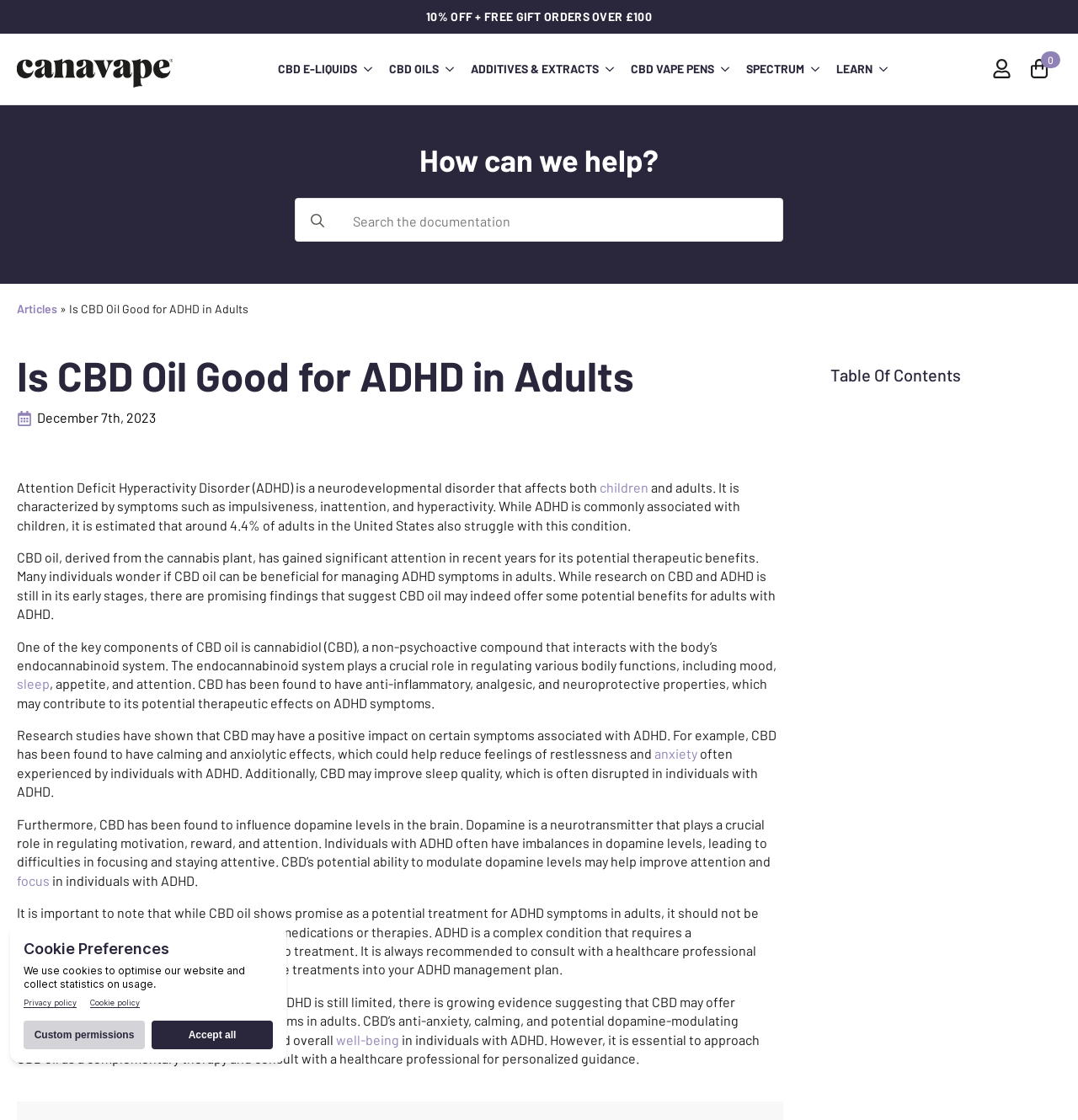Look at the image and give a detailed response to the following question: What is the topic of the article?

The topic of the article can be determined by reading the heading 'Is CBD Oil Good for ADHD in Adults' and the subsequent paragraphs that discuss the relationship between ADHD and CBD oil.